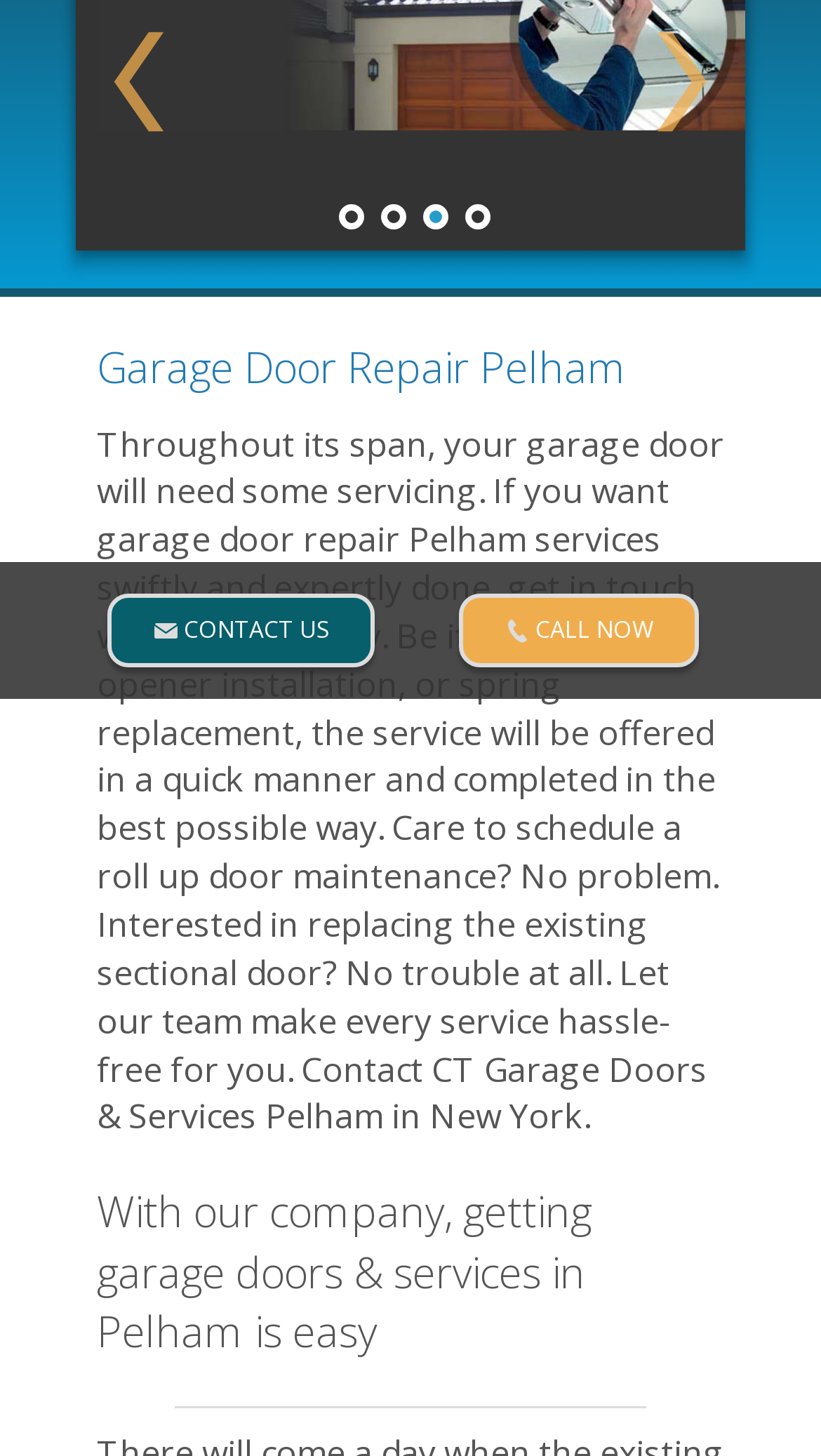Give the bounding box coordinates for this UI element: "Contact Us". The coordinates should be four float numbers between 0 and 1, arranged as [left, top, right, bottom].

[0.131, 0.408, 0.457, 0.458]